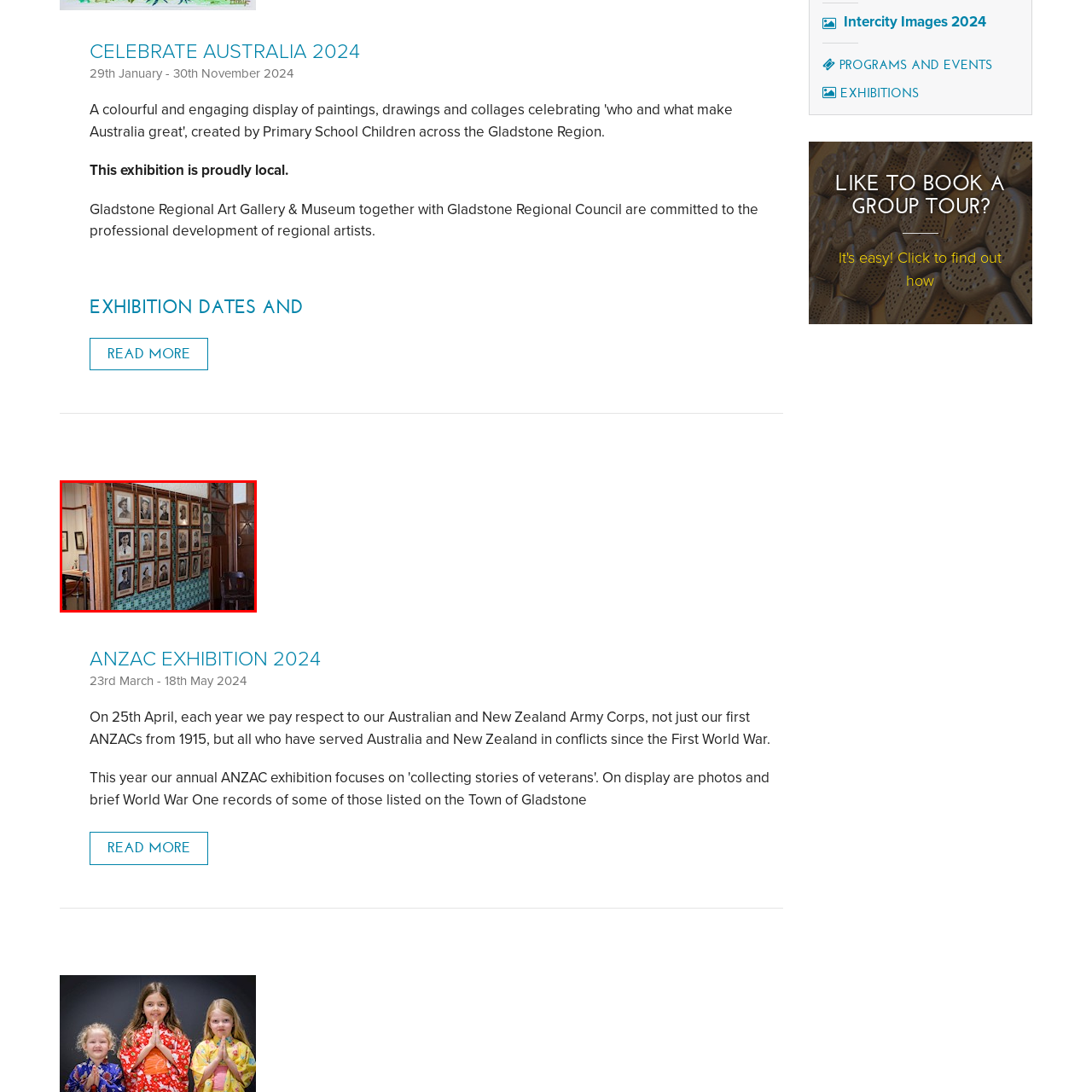Create a detailed narrative of the scene depicted inside the red-outlined image.

The image features a wall adorned with a collection of framed photographs of Australian soldiers, commemorating their service and contributions. These portraits, neatly arranged in rows, showcase men in military uniforms from various eras, reflecting the historical significance of their roles. The elegant wooden frames and the intricate green tile backdrop highlight the reverence of this display. This exhibition is likely part of the ANZAC EXHIBITION 2024, which pays tribute to the Australian and New Zealand Army Corps, emphasizing the importance of commemorating those who served during times of conflict, particularly during World War I and beyond. This visual narrative honors the legacy of courage and sacrifice inherent in Australia's military history.